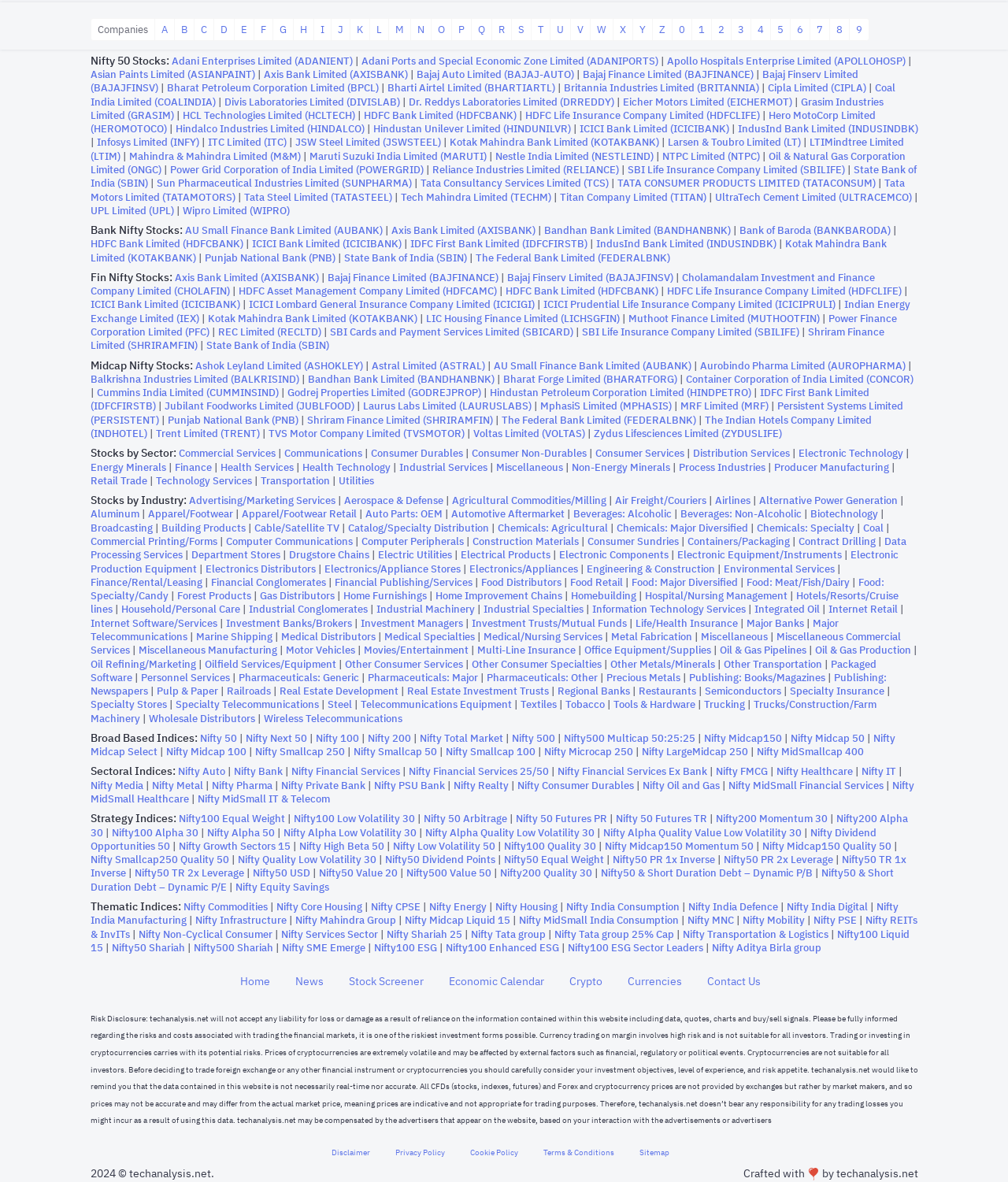Specify the bounding box coordinates of the area to click in order to execute this command: 'Select Companies'. The coordinates should consist of four float numbers ranging from 0 to 1, and should be formatted as [left, top, right, bottom].

[0.096, 0.019, 0.146, 0.03]